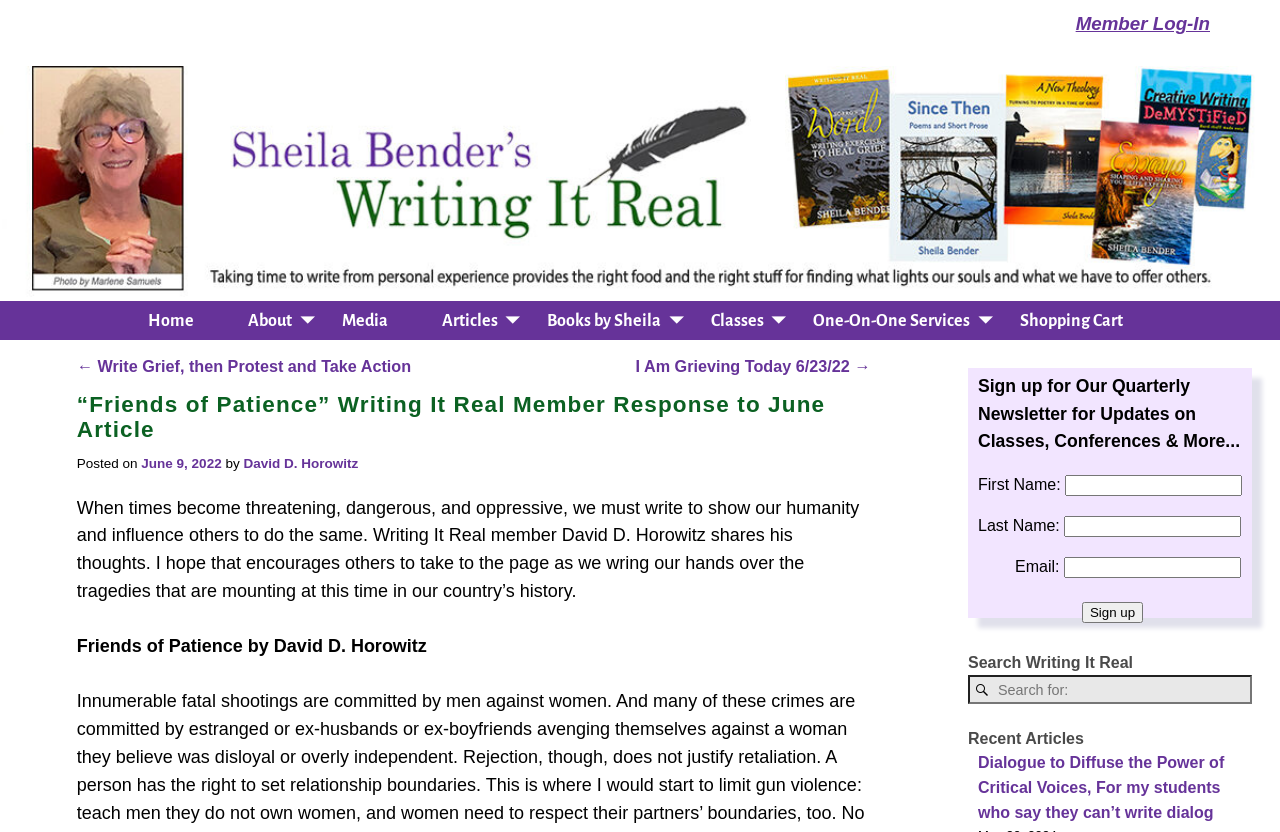Please locate the bounding box coordinates of the element that should be clicked to complete the given instruction: "Log in as a member".

[0.84, 0.015, 0.984, 0.042]